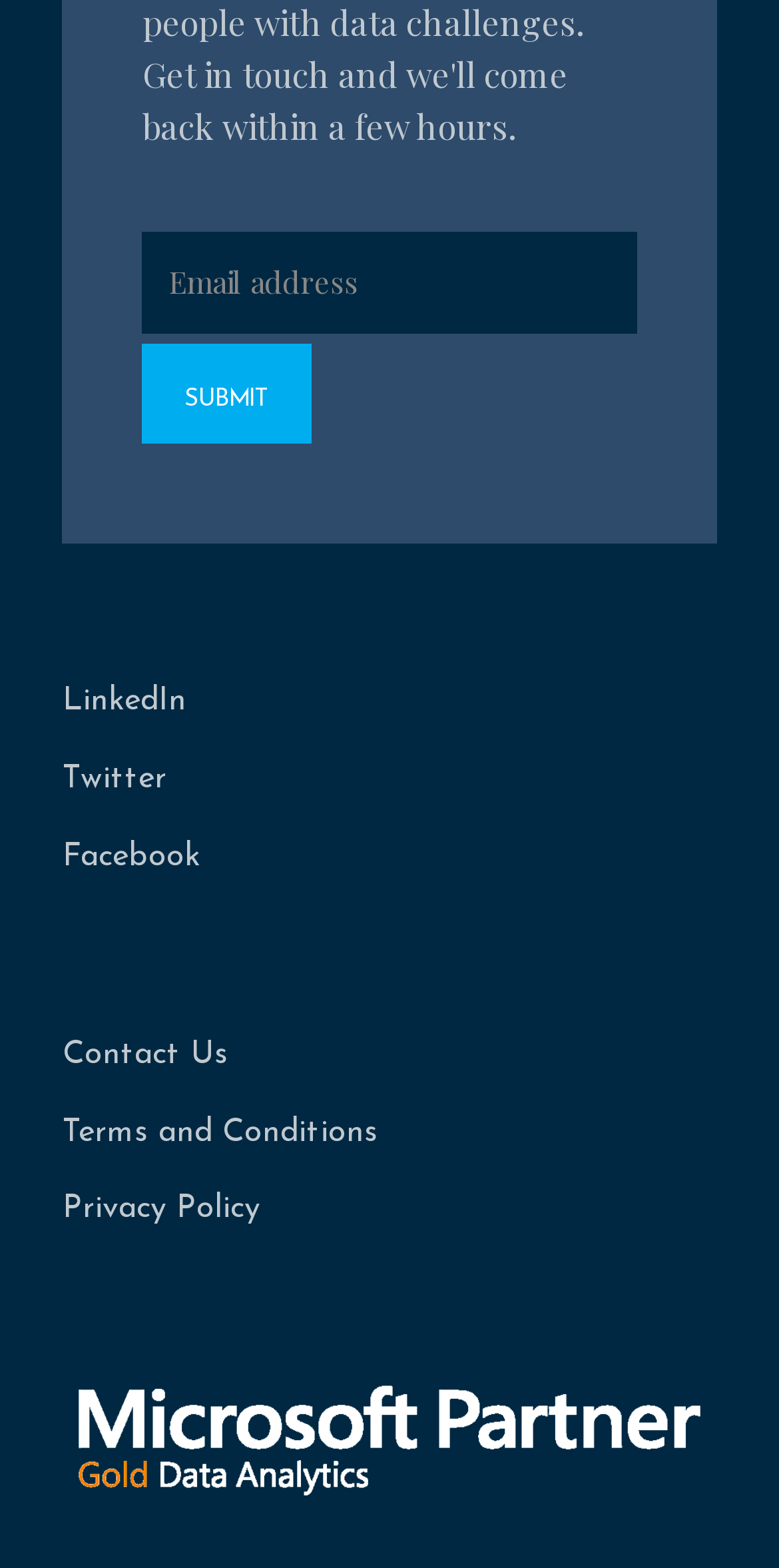What is the last link in the second layout table?
Please give a detailed and elaborate answer to the question based on the image.

The last link in the second layout table is 'Privacy Policy', which is located at the bottom of the table and has a bounding box coordinate of [0.08, 0.747, 0.92, 0.797].